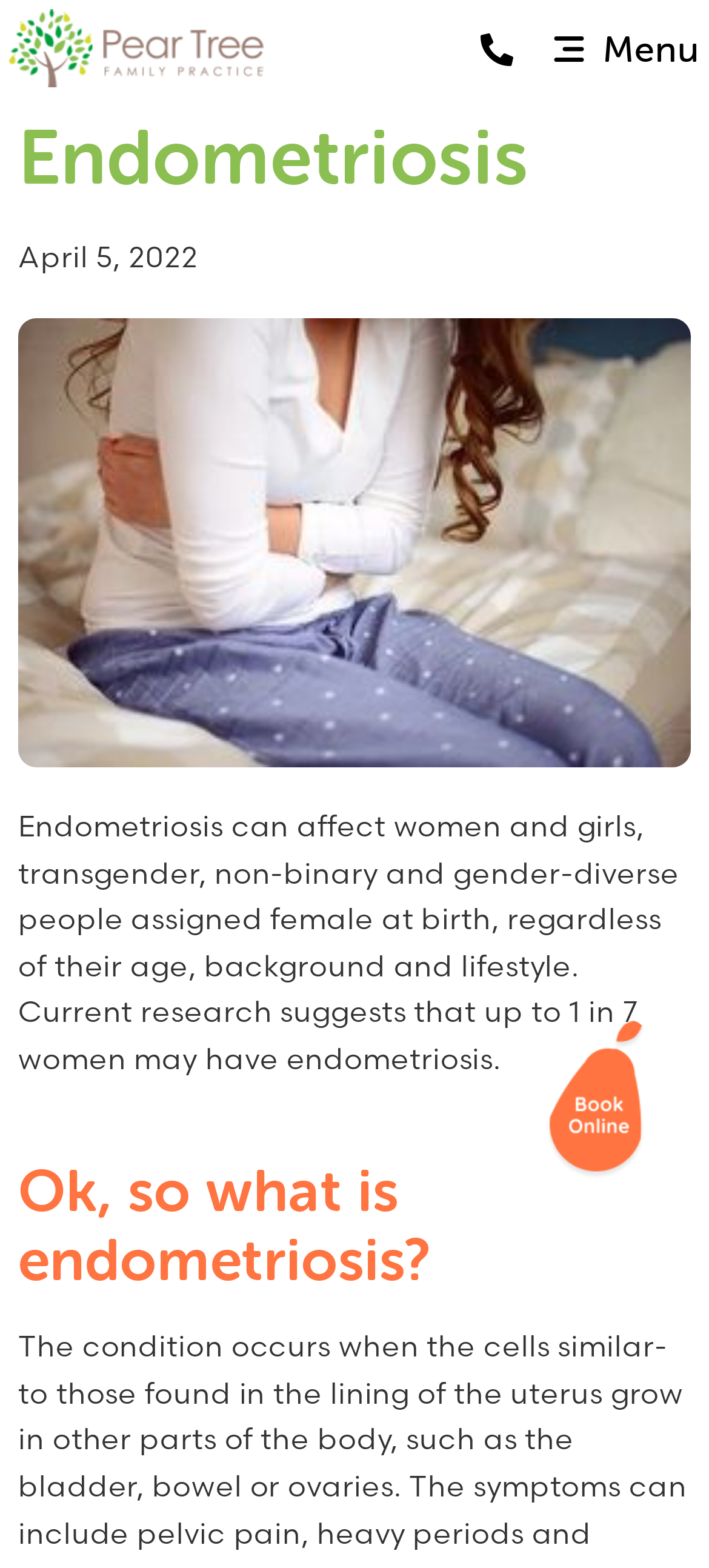Please study the image and answer the question comprehensively:
What is the topic of this webpage?

The topic of this webpage is endometriosis, which is indicated by the heading 'Endometriosis' at the top of the page.